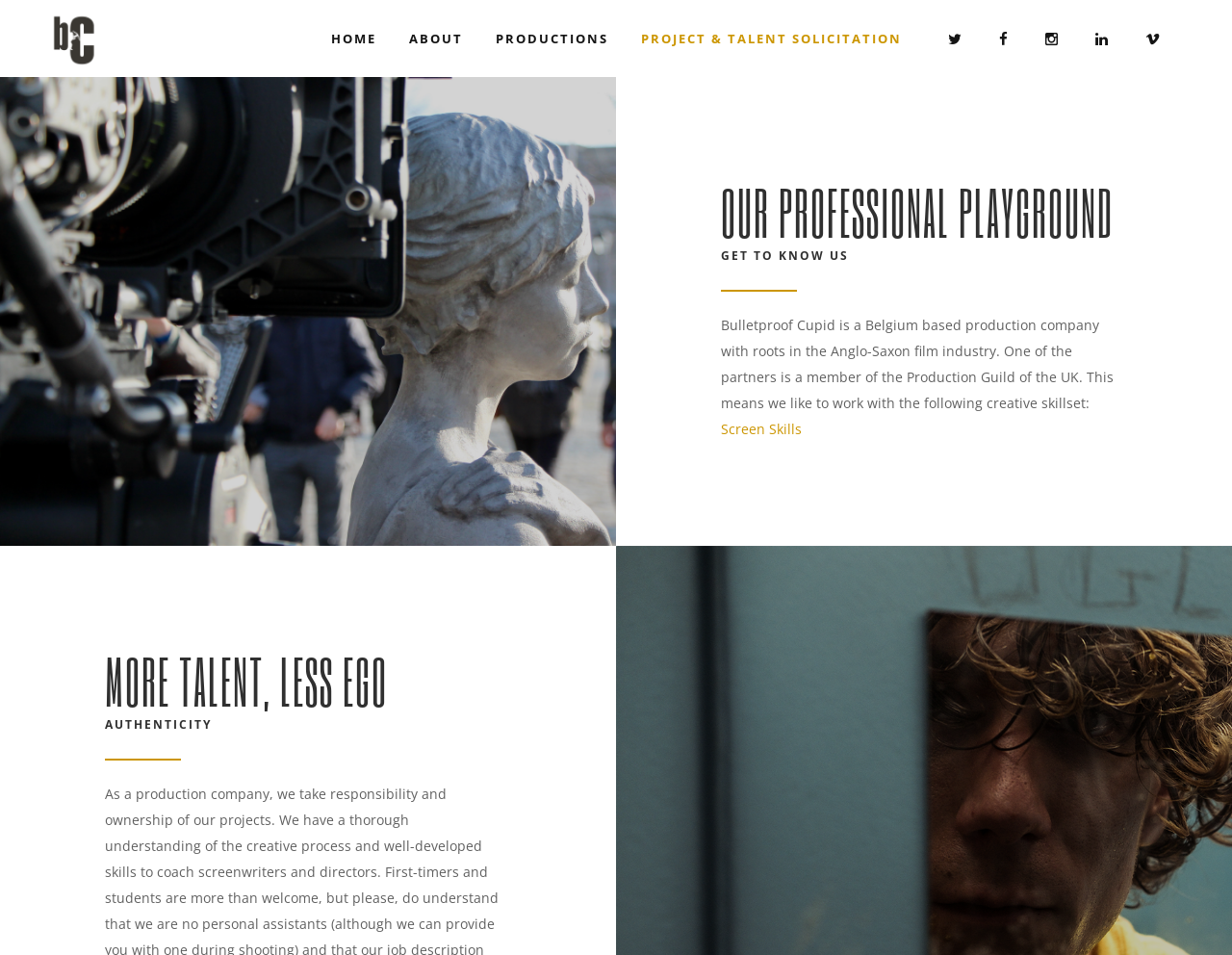Identify the bounding box coordinates of the part that should be clicked to carry out this instruction: "Explore the Trailer Showcase".

[0.402, 0.158, 0.563, 0.198]